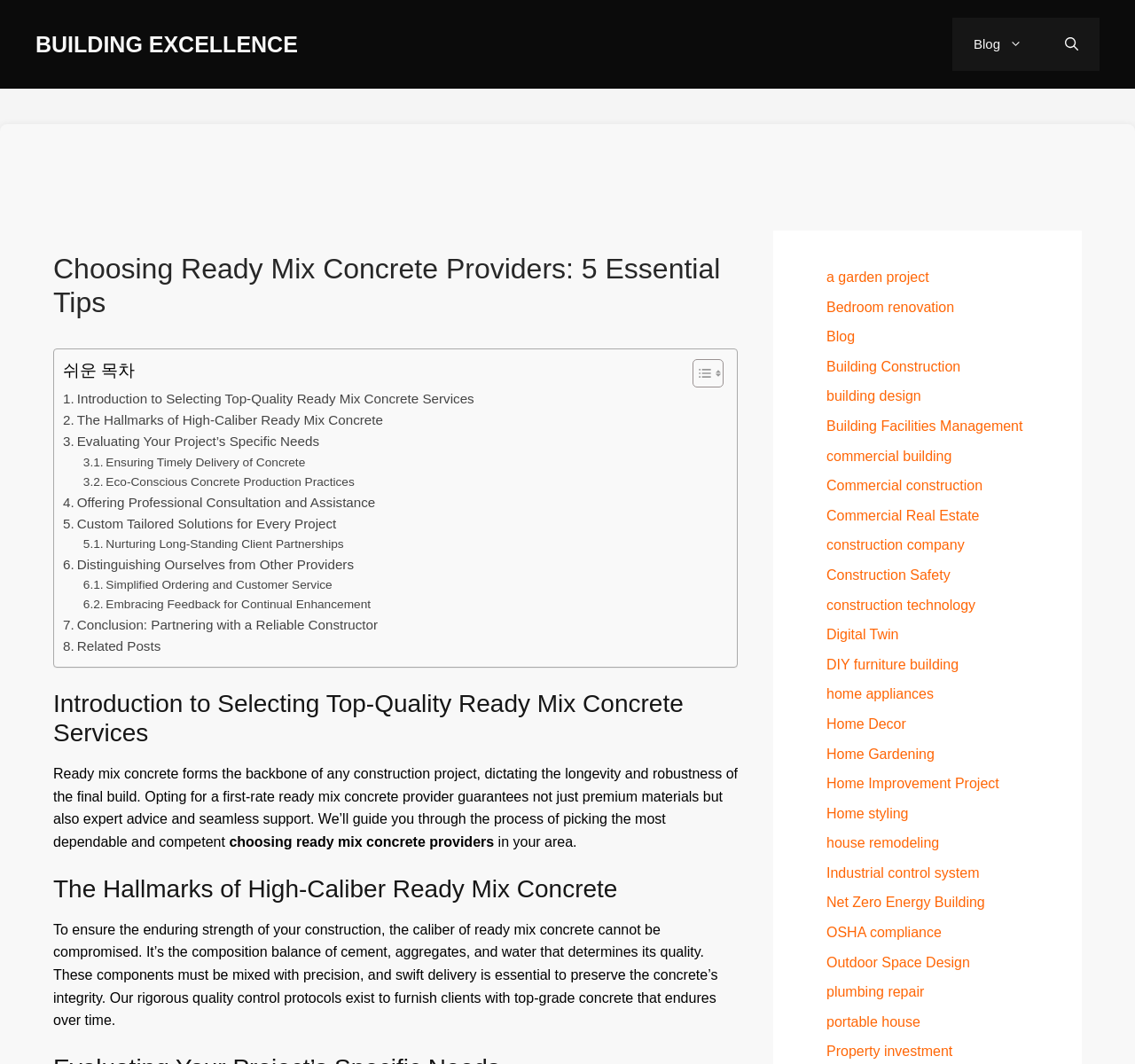Kindly respond to the following question with a single word or a brief phrase: 
What is the importance of opting for a first-rate ready mix concrete provider?

Guarantees premium materials and expert advice